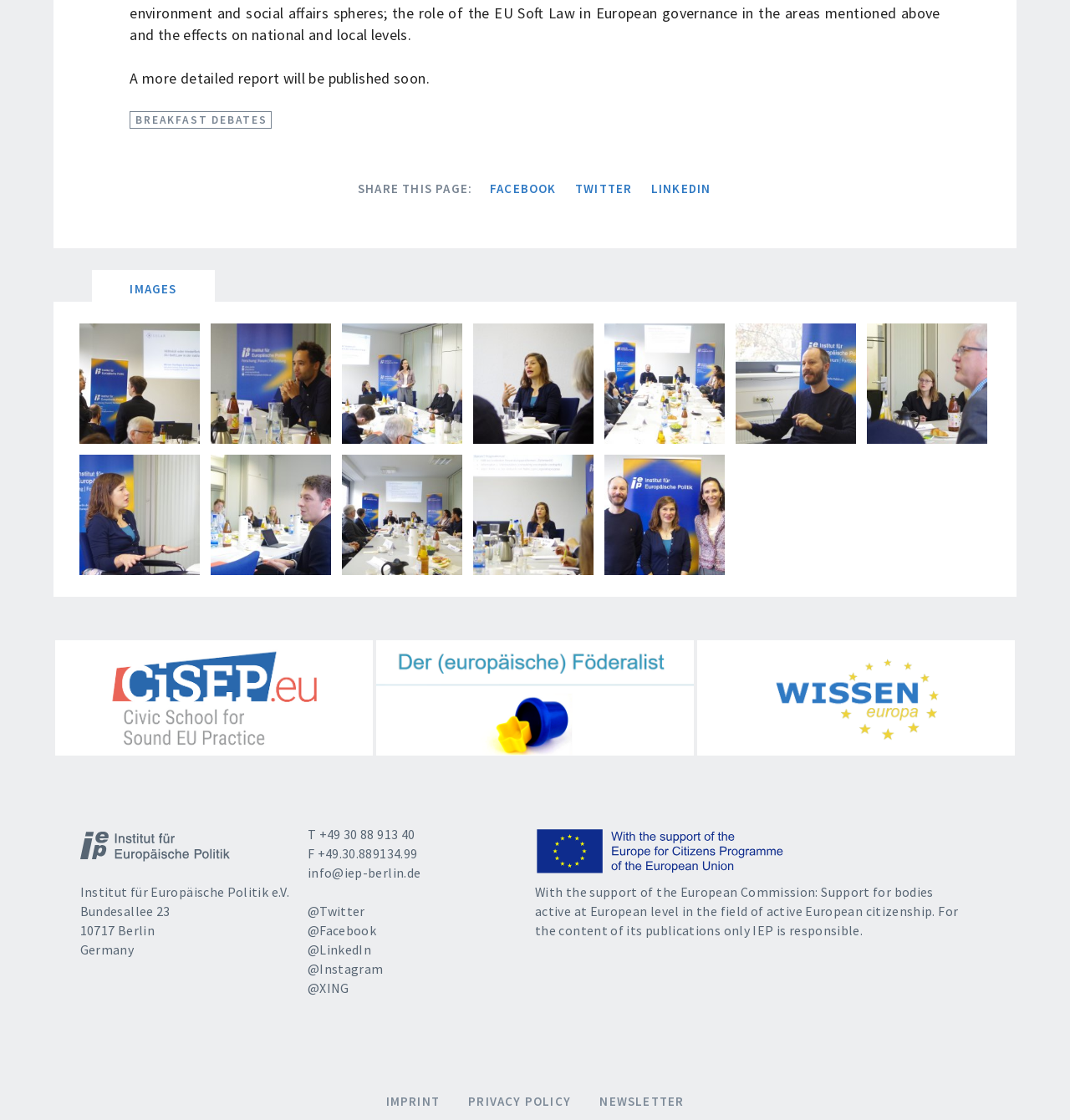Please determine the bounding box coordinates of the clickable area required to carry out the following instruction: "Share on Facebook". The coordinates must be four float numbers between 0 and 1, represented as [left, top, right, bottom].

[0.458, 0.163, 0.52, 0.174]